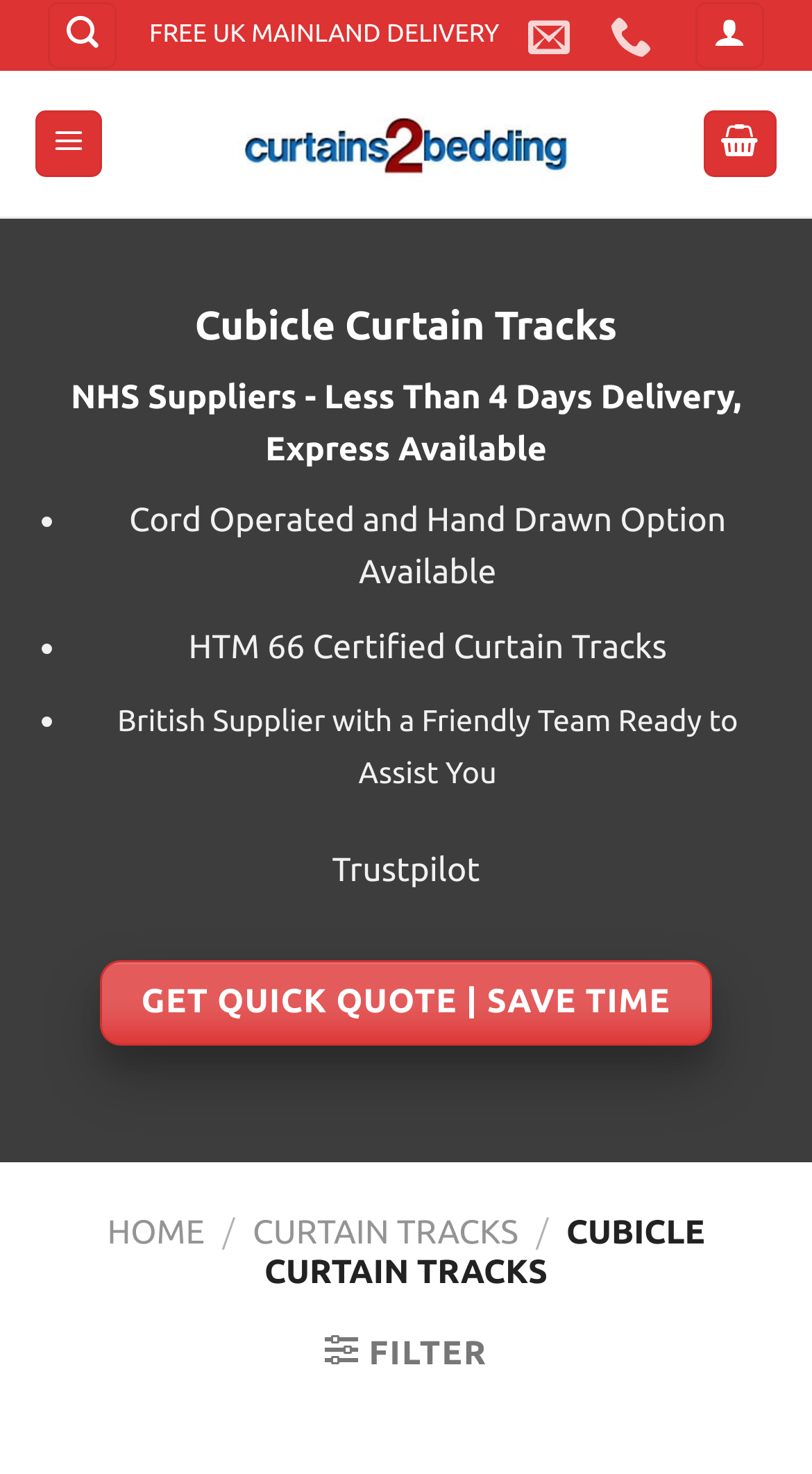Please specify the bounding box coordinates of the region to click in order to perform the following instruction: "Search the website".

[0.06, 0.001, 0.144, 0.047]